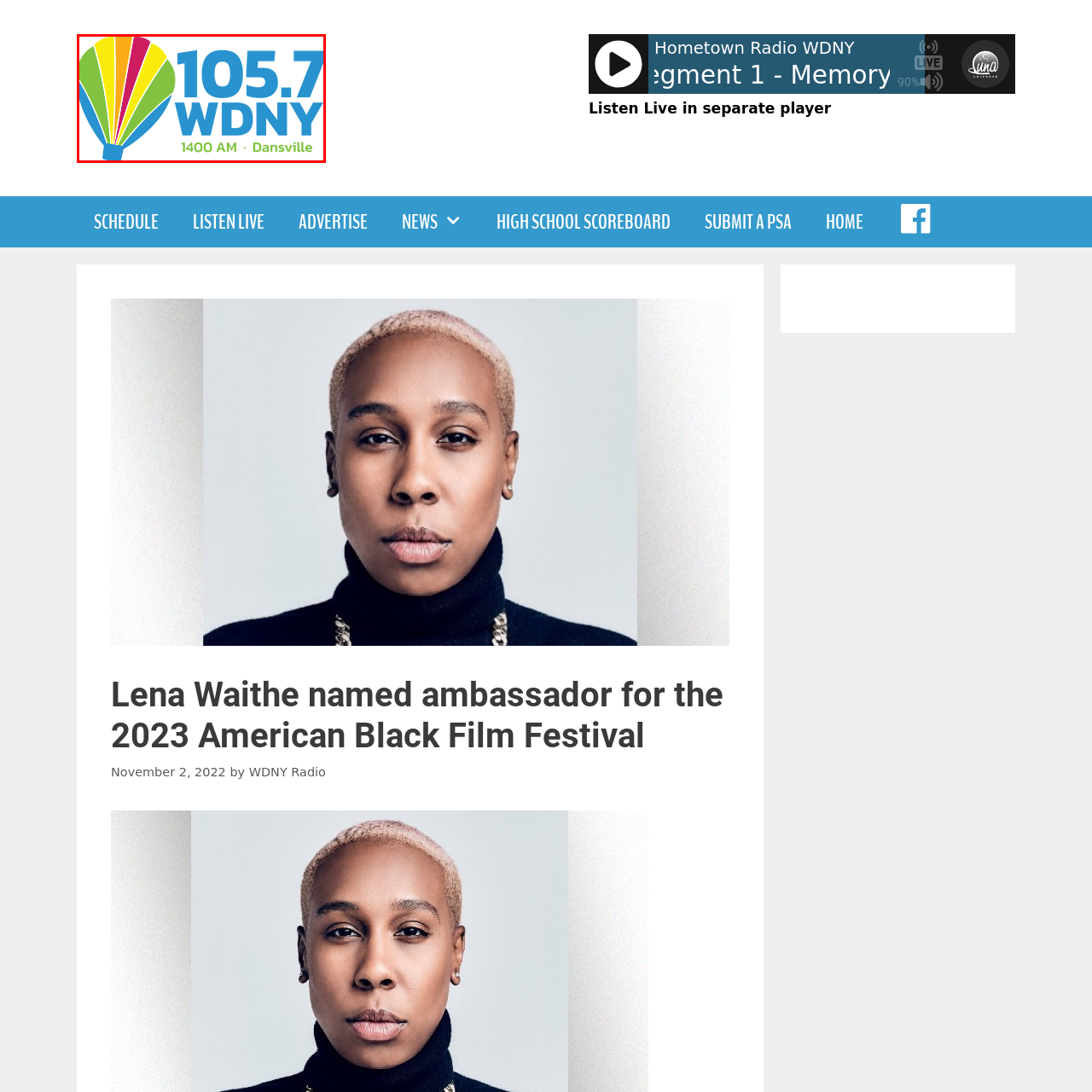What is the design element on the logo?
Focus on the image highlighted by the red bounding box and deliver a thorough explanation based on what you see.

The design element on the logo is a hot air balloon, which symbolizes uplift and creativity, and is depicted in bright hues of red, yellow, green, and blue, conveying the lively and engaging nature of the radio station's programming.